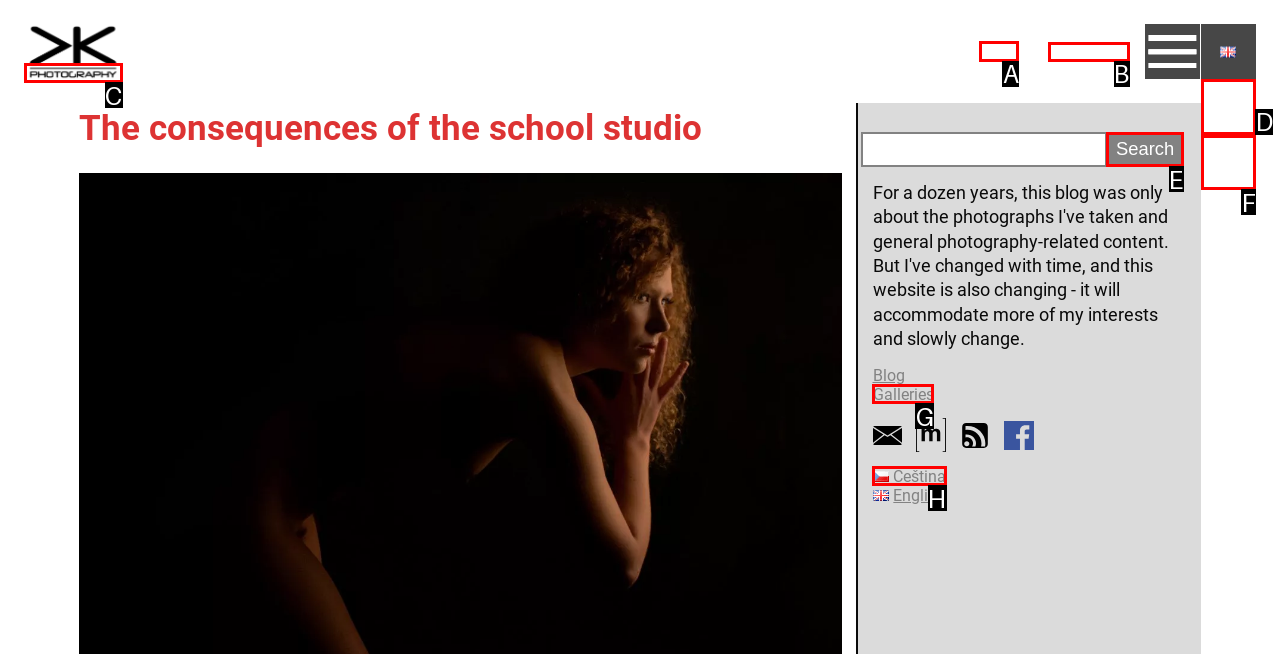Decide which HTML element to click to complete the task: Go to BLOG Provide the letter of the appropriate option.

A